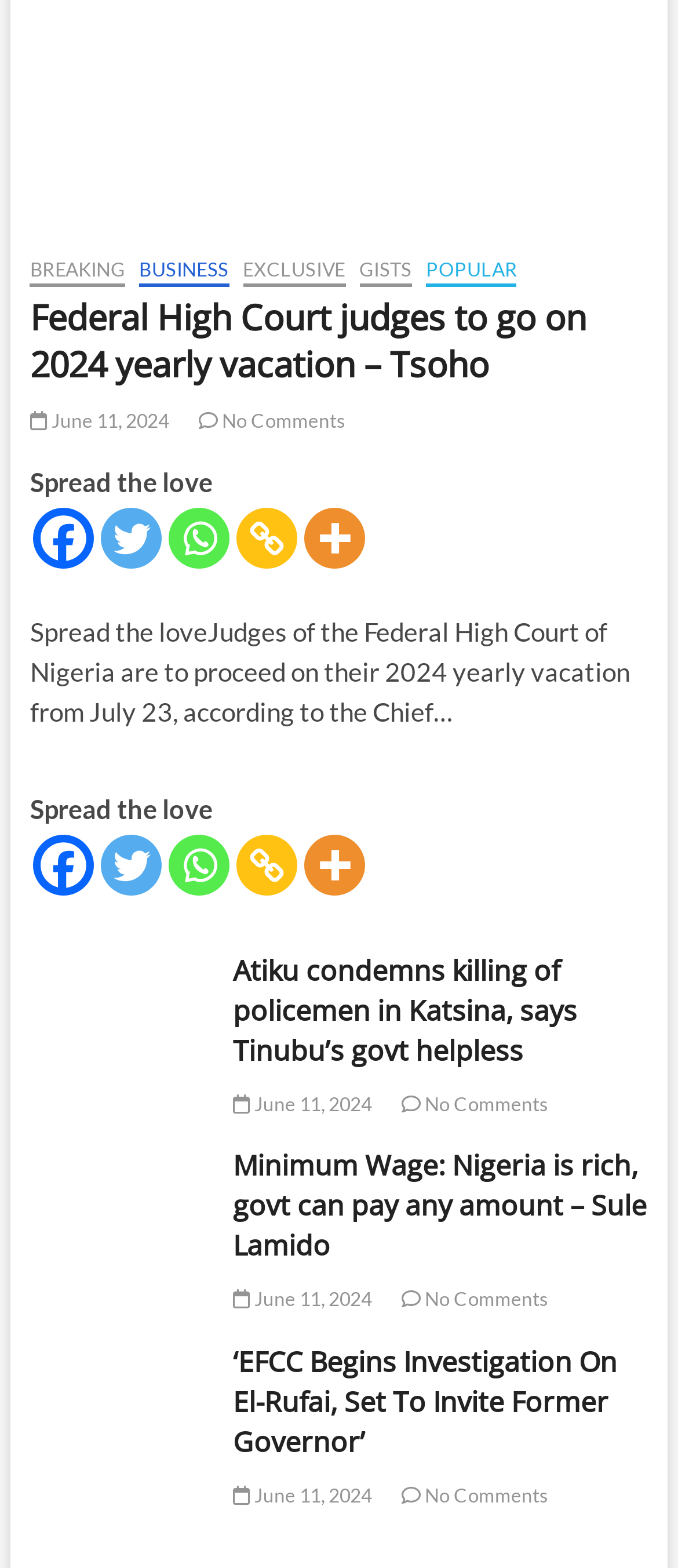Show me the bounding box coordinates of the clickable region to achieve the task as per the instruction: "Read the article 'Federal High Court judges to go on 2024 yearly vacation – Tsoho'".

[0.044, 0.187, 0.956, 0.247]